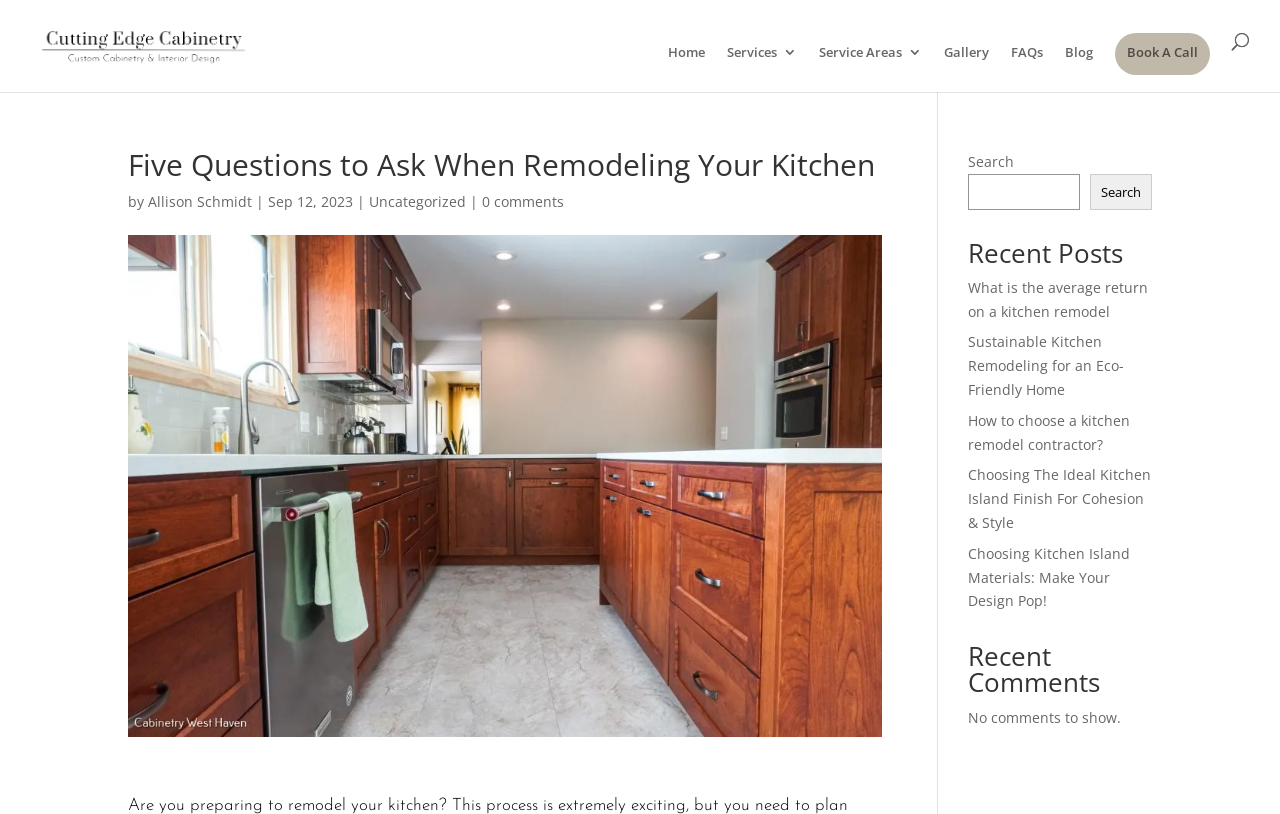Identify the bounding box coordinates necessary to click and complete the given instruction: "Click on the 'Home' link".

[0.522, 0.055, 0.551, 0.113]